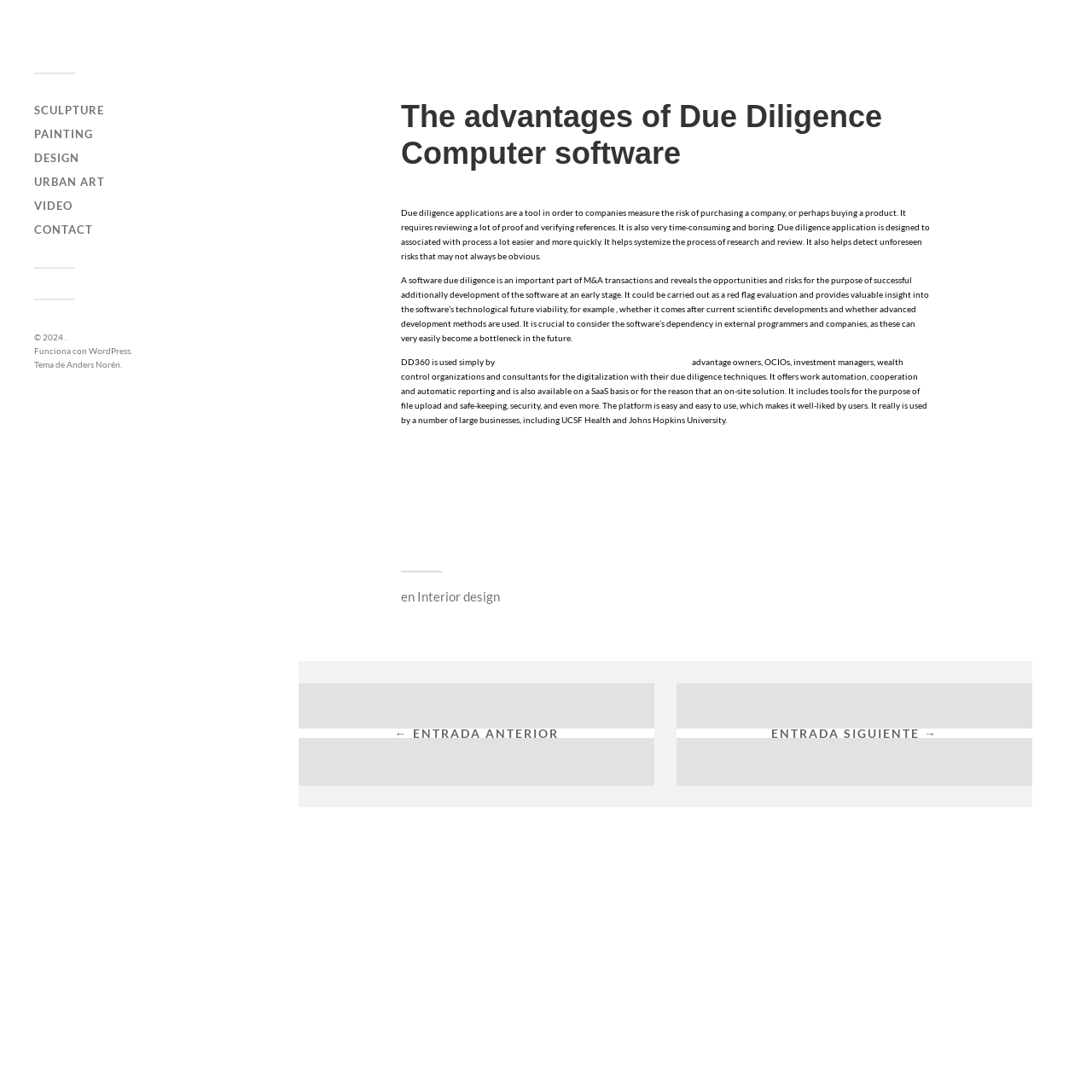Please specify the bounding box coordinates of the region to click in order to perform the following instruction: "Explore 'Interior design'".

[0.382, 0.539, 0.458, 0.553]